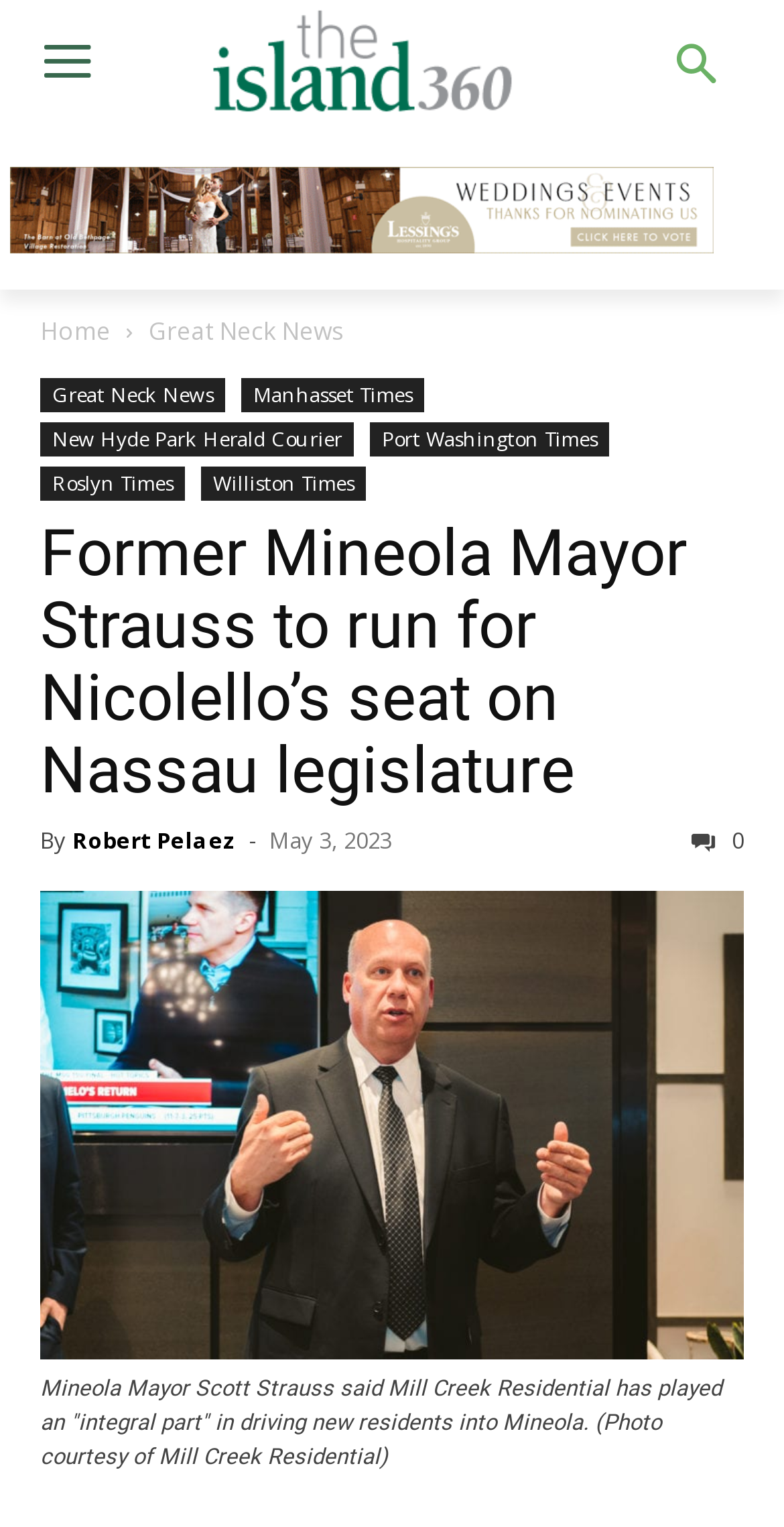Locate the bounding box coordinates of the clickable area to execute the instruction: "Click the Island Now Logo". Provide the coordinates as four float numbers between 0 and 1, represented as [left, top, right, bottom].

[0.192, 0.0, 0.731, 0.088]